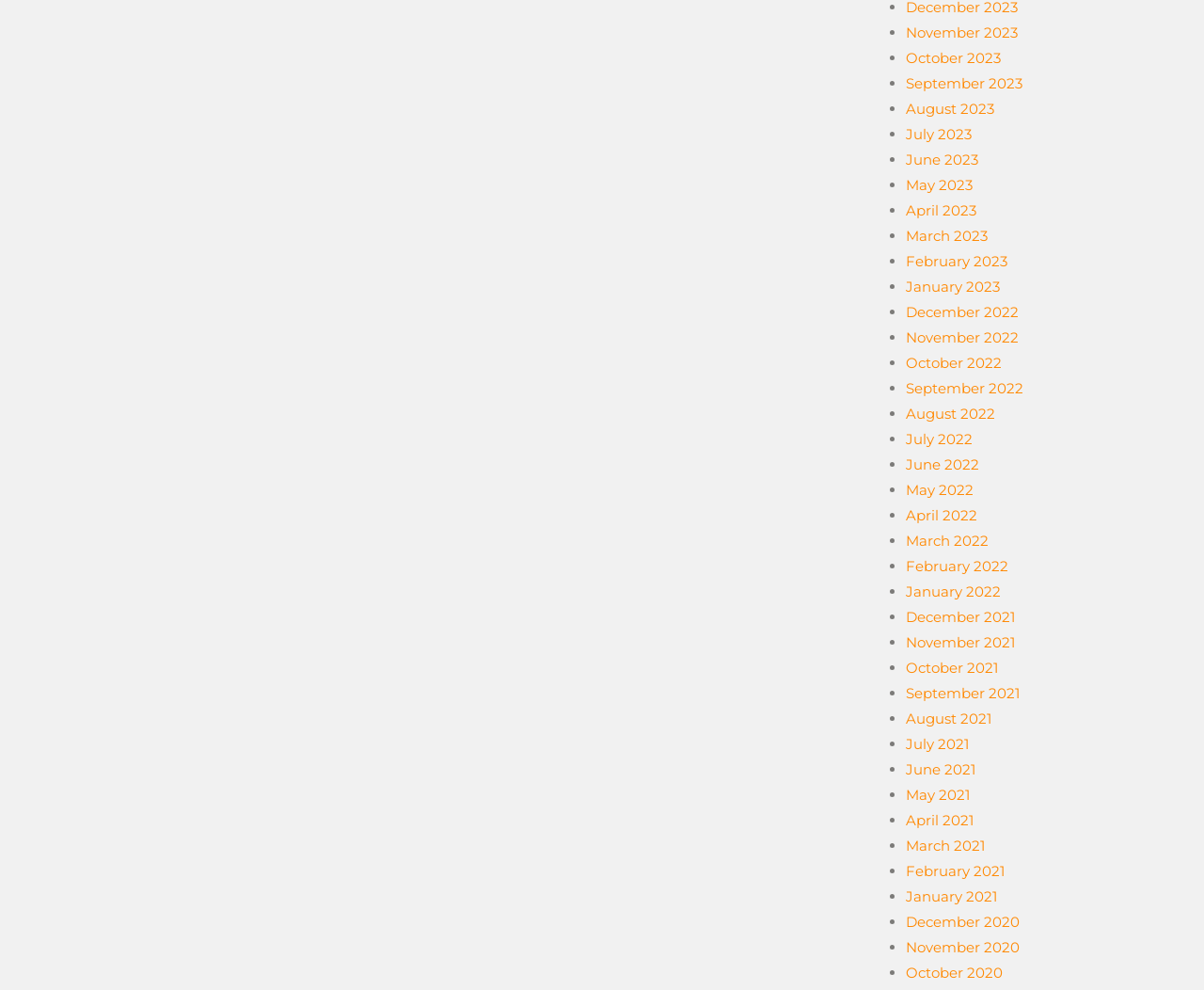Provide a brief response to the question using a single word or phrase: 
Are the months listed in a specific format?

Year and month